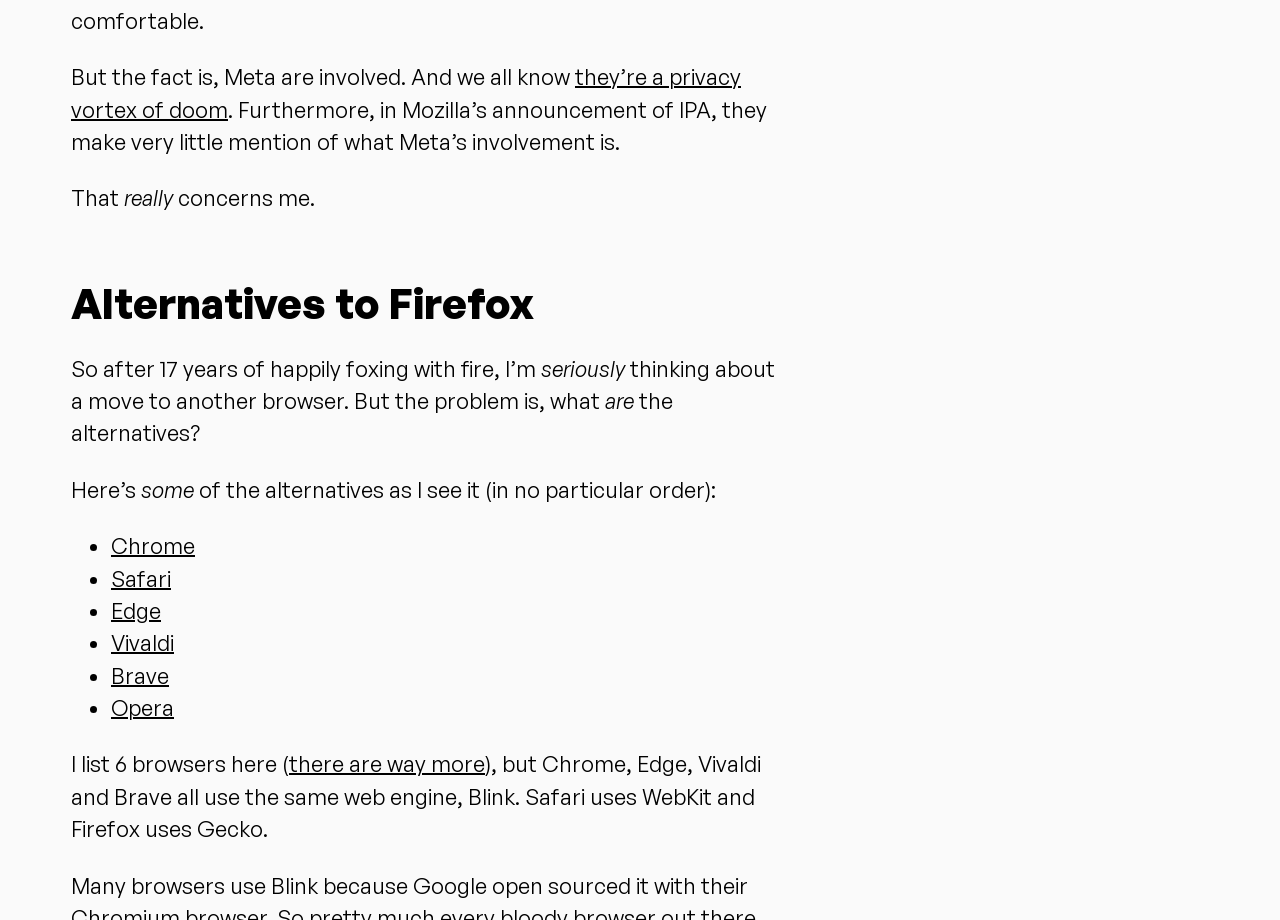Respond with a single word or phrase:
What is Mozilla teaming up with?

Meta (Facebook)